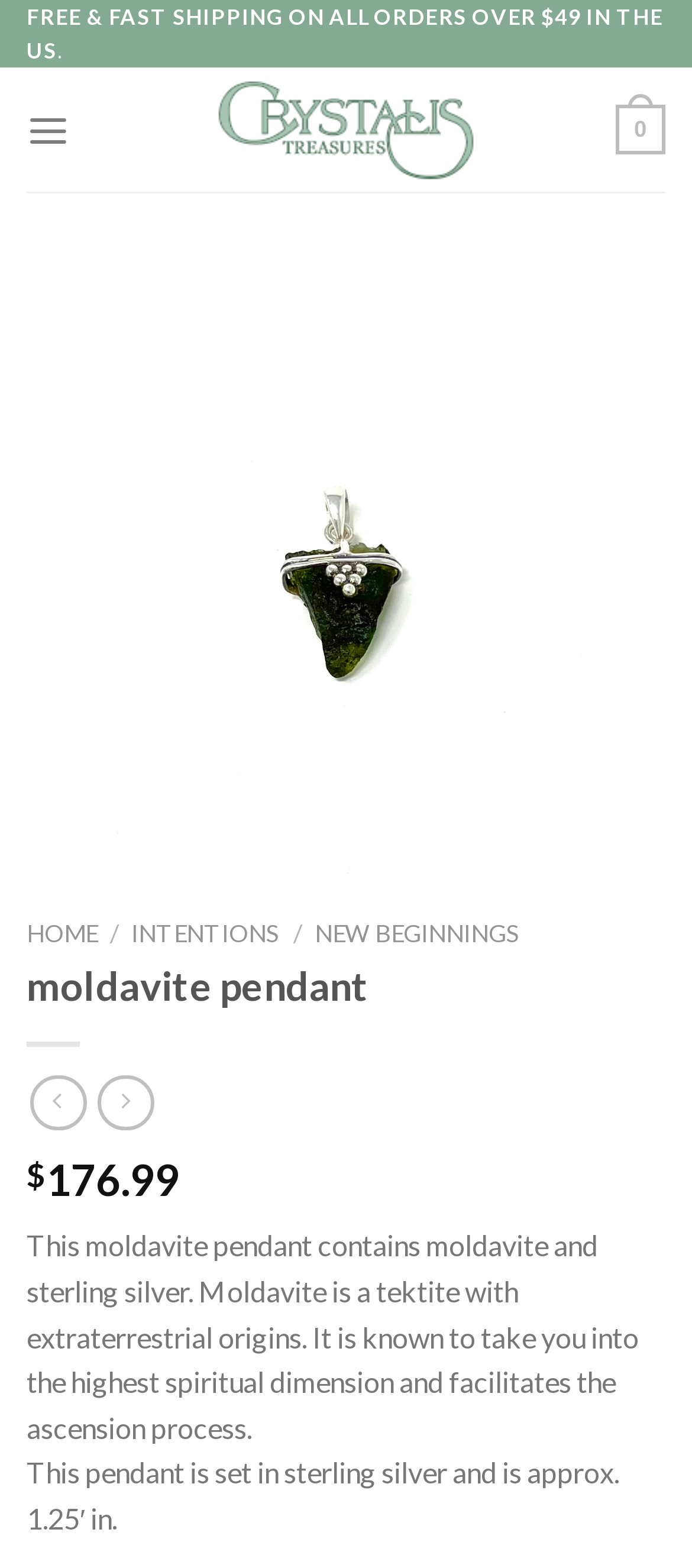What is the material of the pendant?
Using the screenshot, give a one-word or short phrase answer.

Moldavite and sterling silver